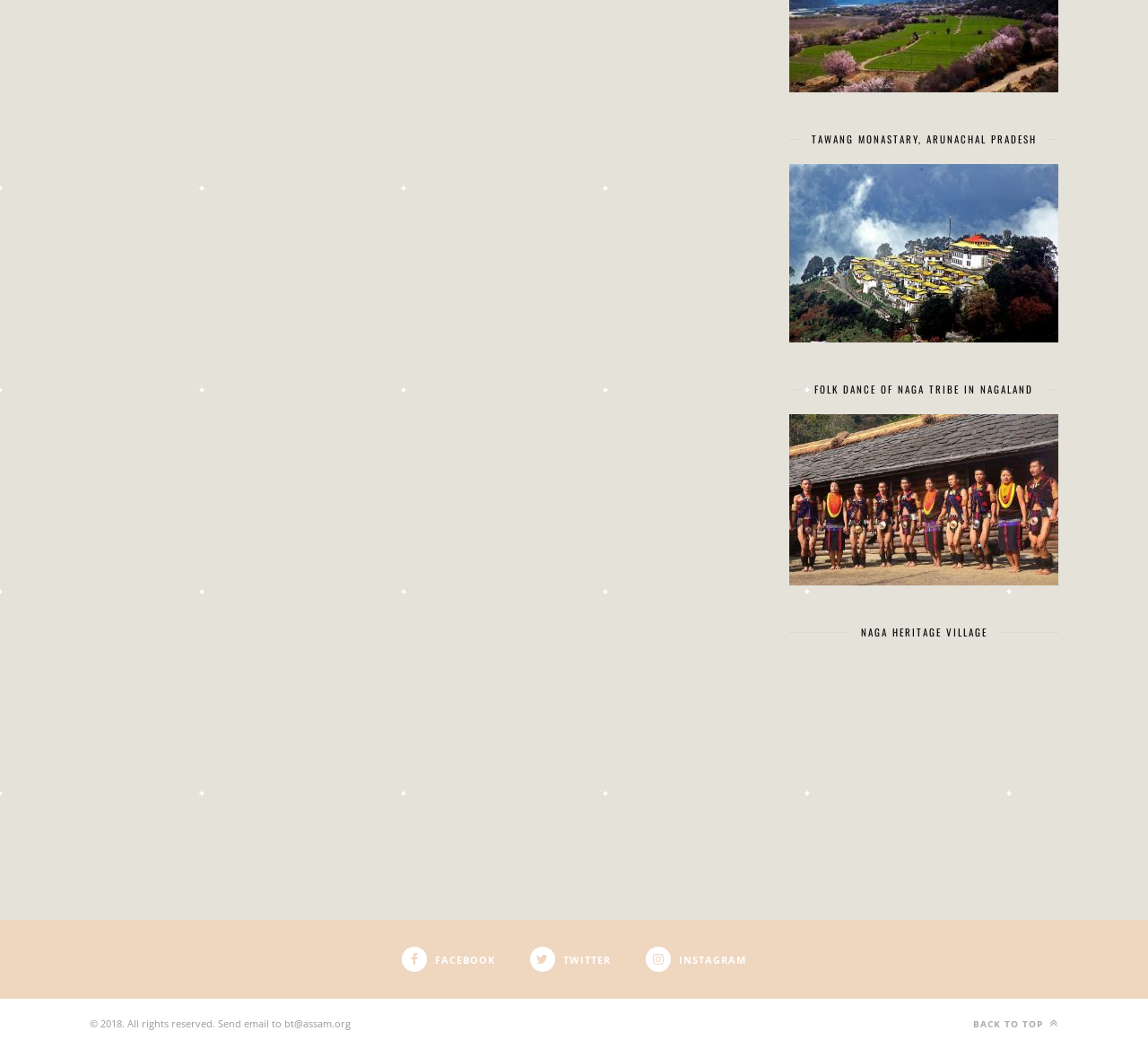Locate the bounding box for the described UI element: "YouTube". Ensure the coordinates are four float numbers between 0 and 1, formatted as [left, top, right, bottom].

None